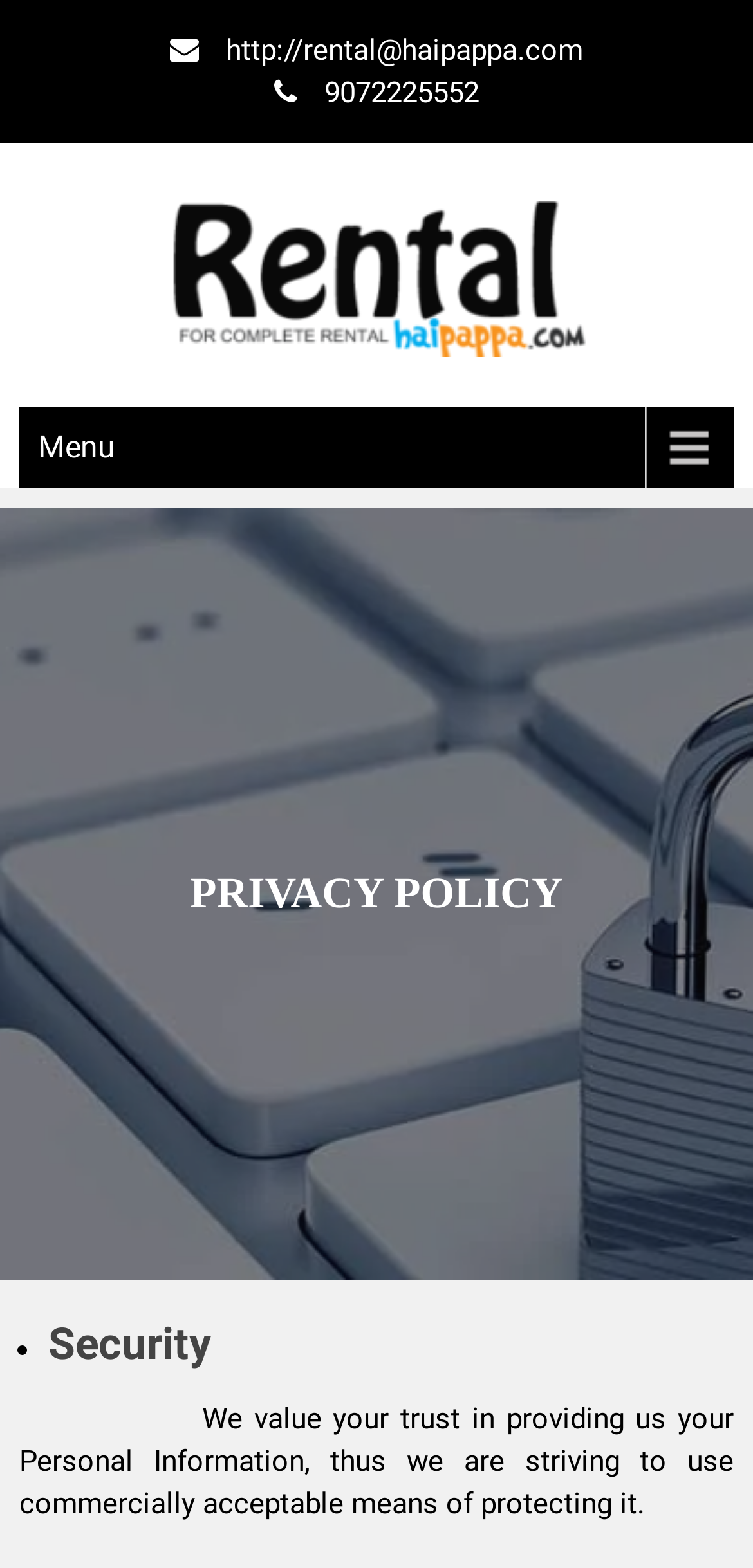What is the purpose of the webpage?
Please provide a single word or phrase answer based on the image.

Privacy Policy